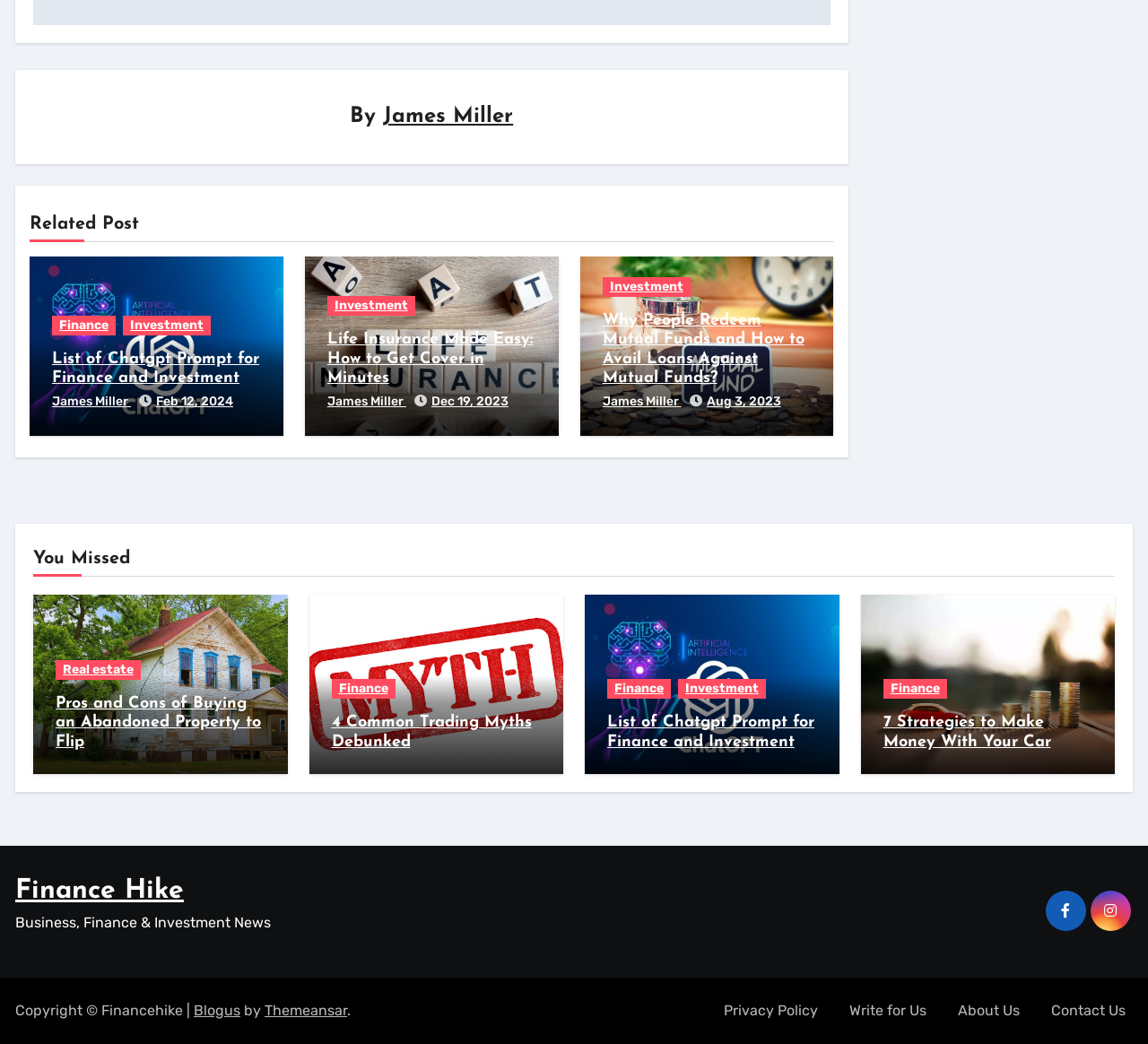Please reply with a single word or brief phrase to the question: 
How many links are there in the footer section of the webpage?

5